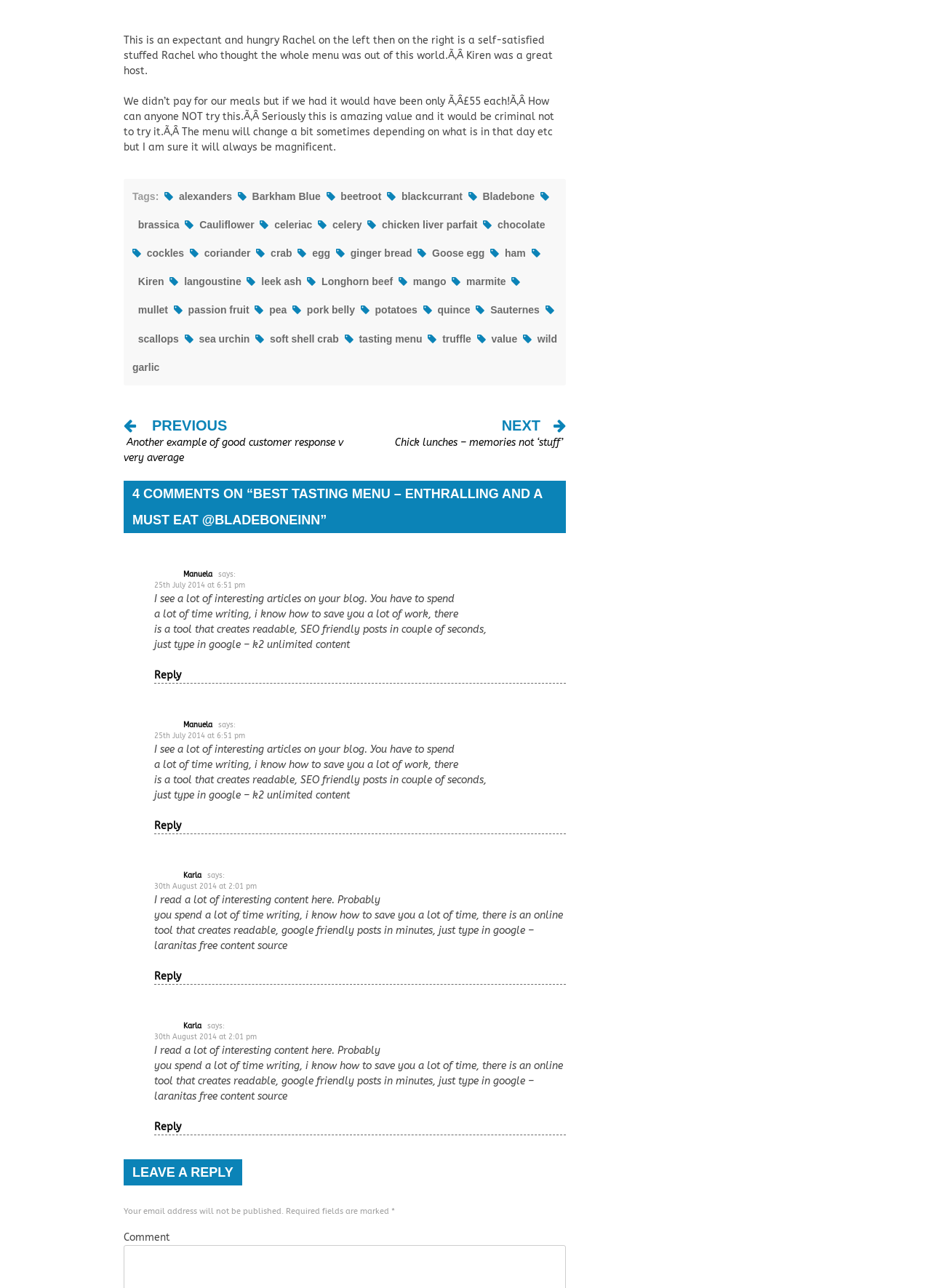From the webpage screenshot, predict the bounding box of the UI element that matches this description: "tasting menu".

[0.386, 0.258, 0.454, 0.267]